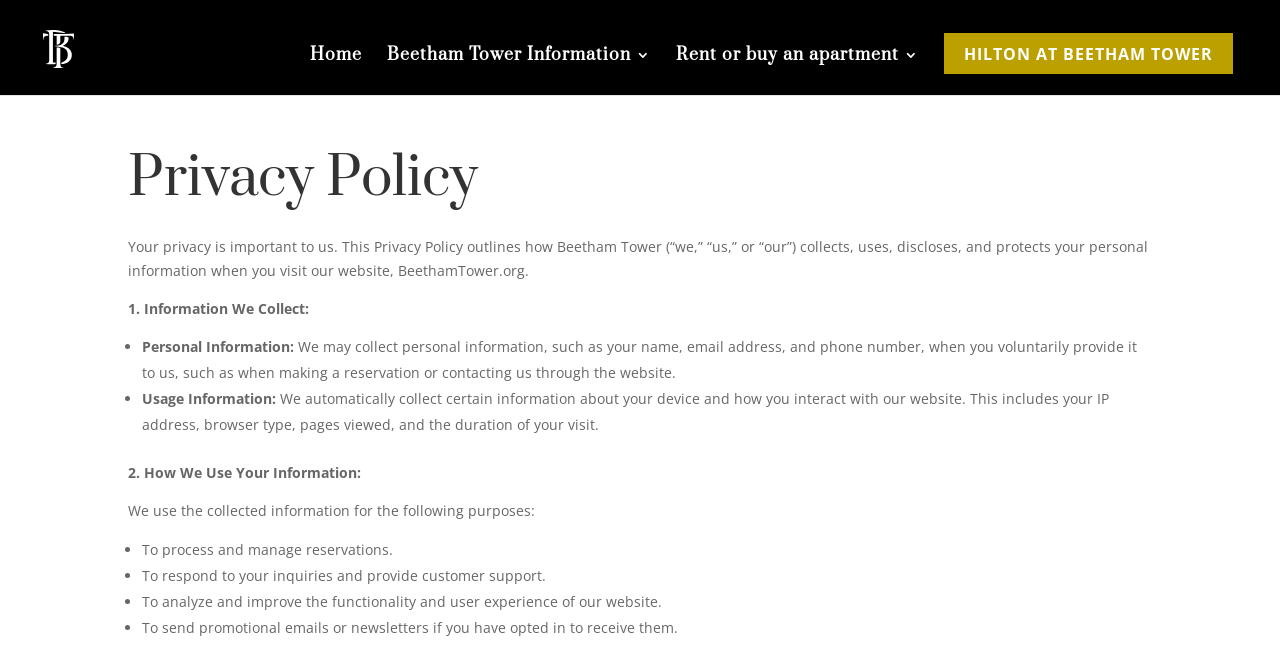What type of information does the website collect?
Provide a detailed answer to the question using information from the image.

The answer can be found by reading the '1. Information We Collect' section, which mentions that the website collects personal information such as name, email address, and phone number, as well as usage information like IP address, browser type, and pages viewed.